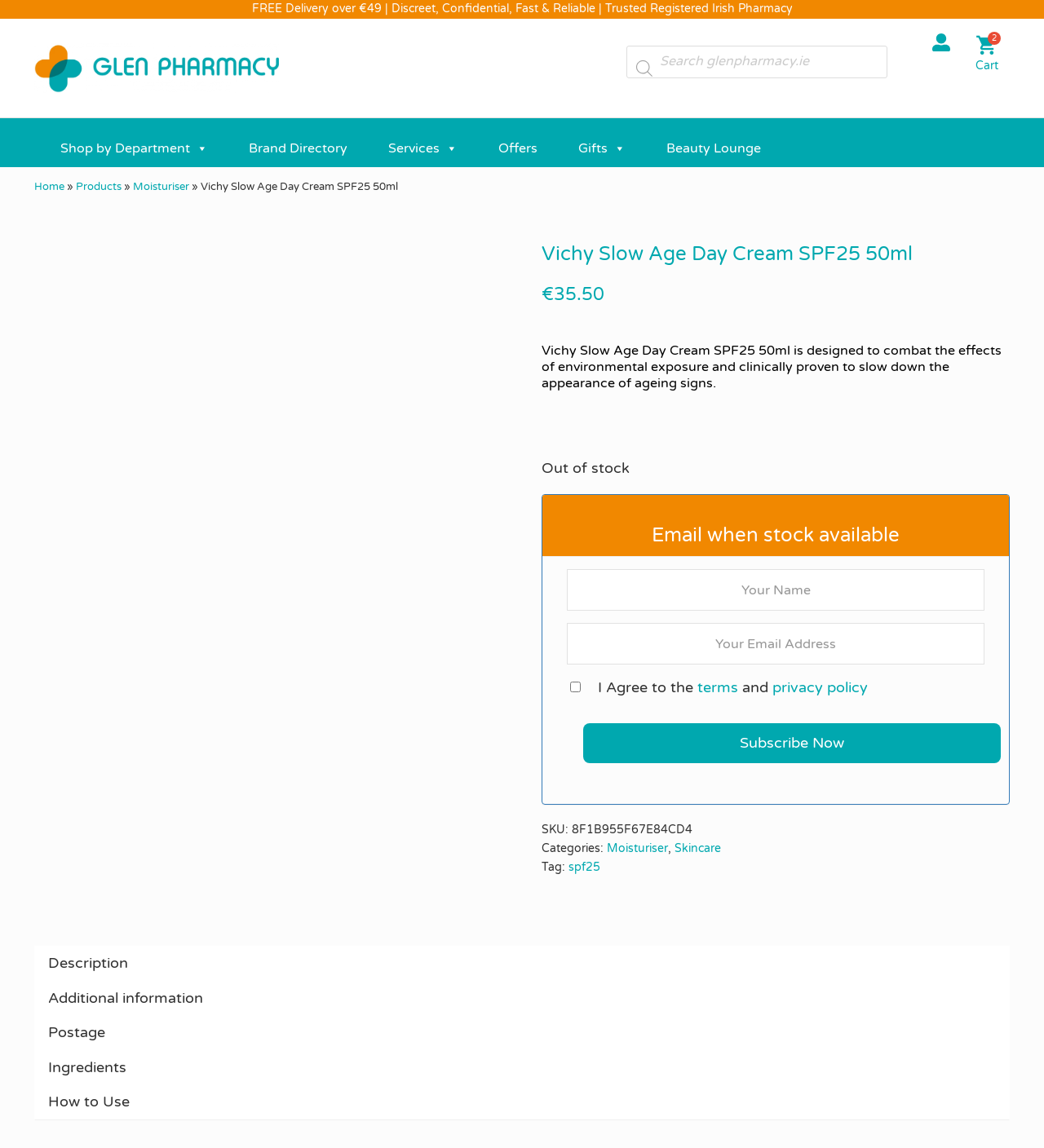From the image, can you give a detailed response to the question below:
What is the purpose of the 'Email when stock available' feature?

I found the answer by looking at the product information section, where the 'Email when stock available' feature is displayed. The feature allows customers to enter their email address to receive a notification when the product is back in stock.